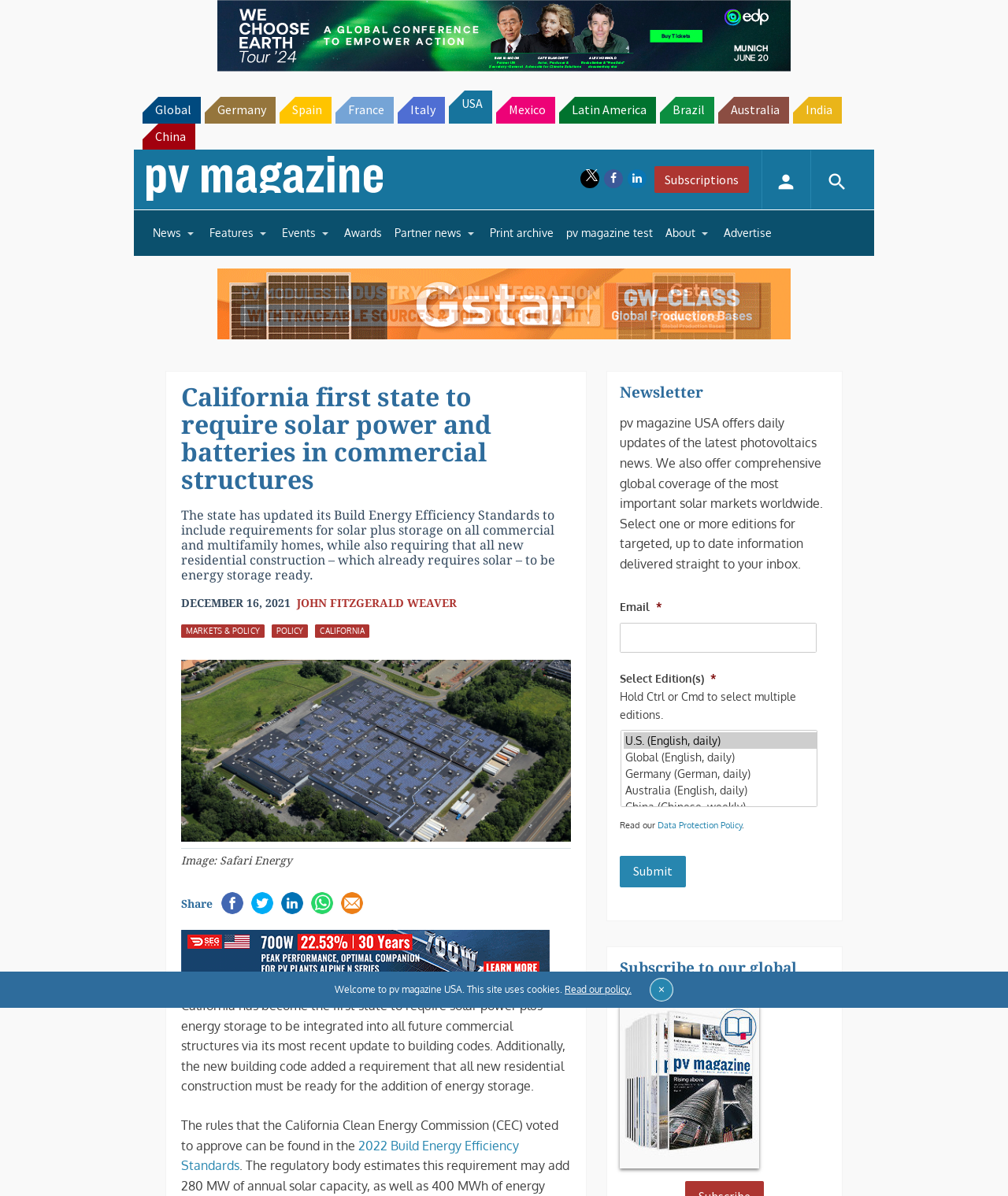Using the provided element description: "Partner news", determine the bounding box coordinates of the corresponding UI element in the screenshot.

[0.385, 0.181, 0.48, 0.209]